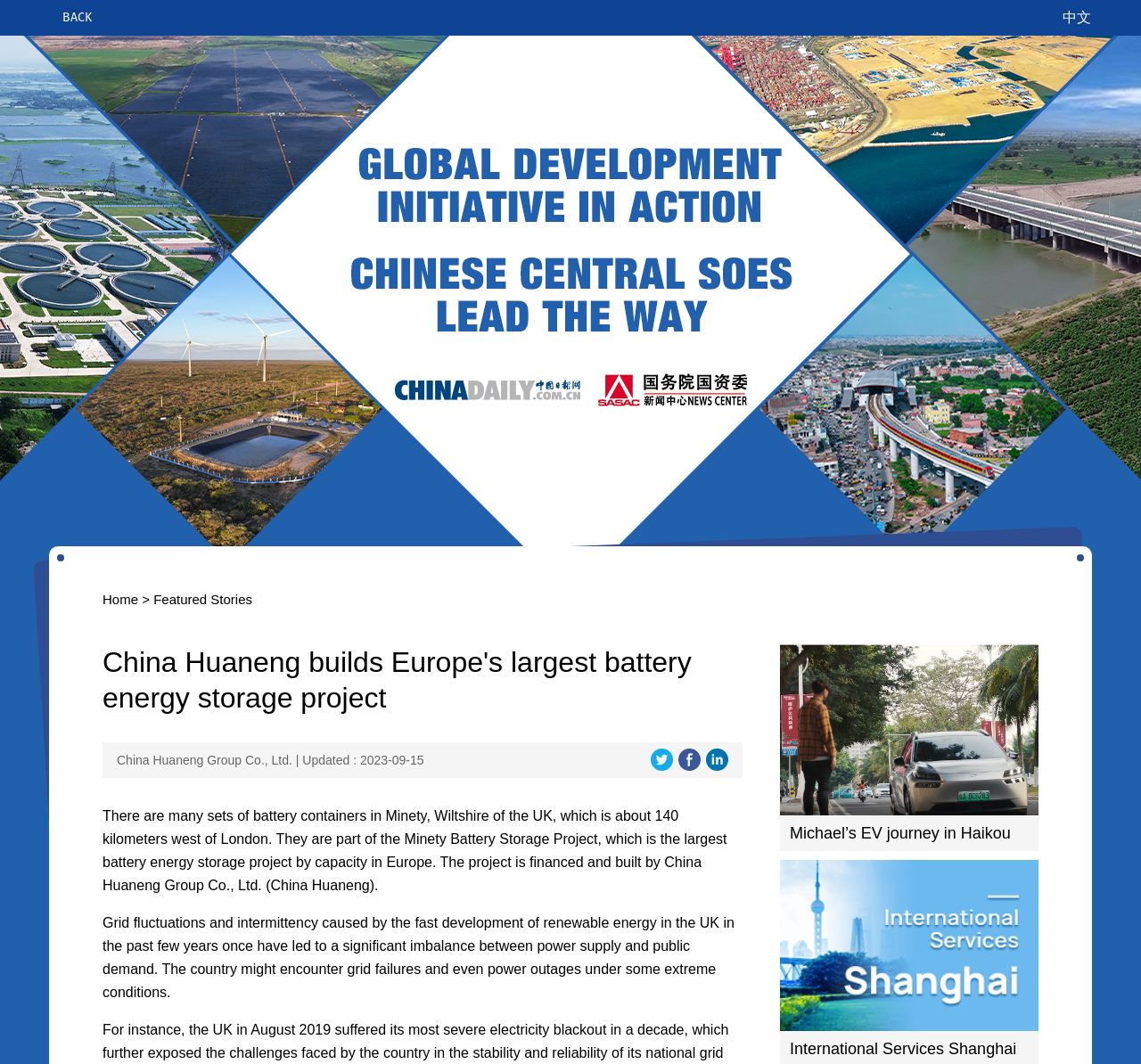Please determine the bounding box coordinates of the area that needs to be clicked to complete this task: 'go back'. The coordinates must be four float numbers between 0 and 1, formatted as [left, top, right, bottom].

[0.043, 0.0, 0.08, 0.034]